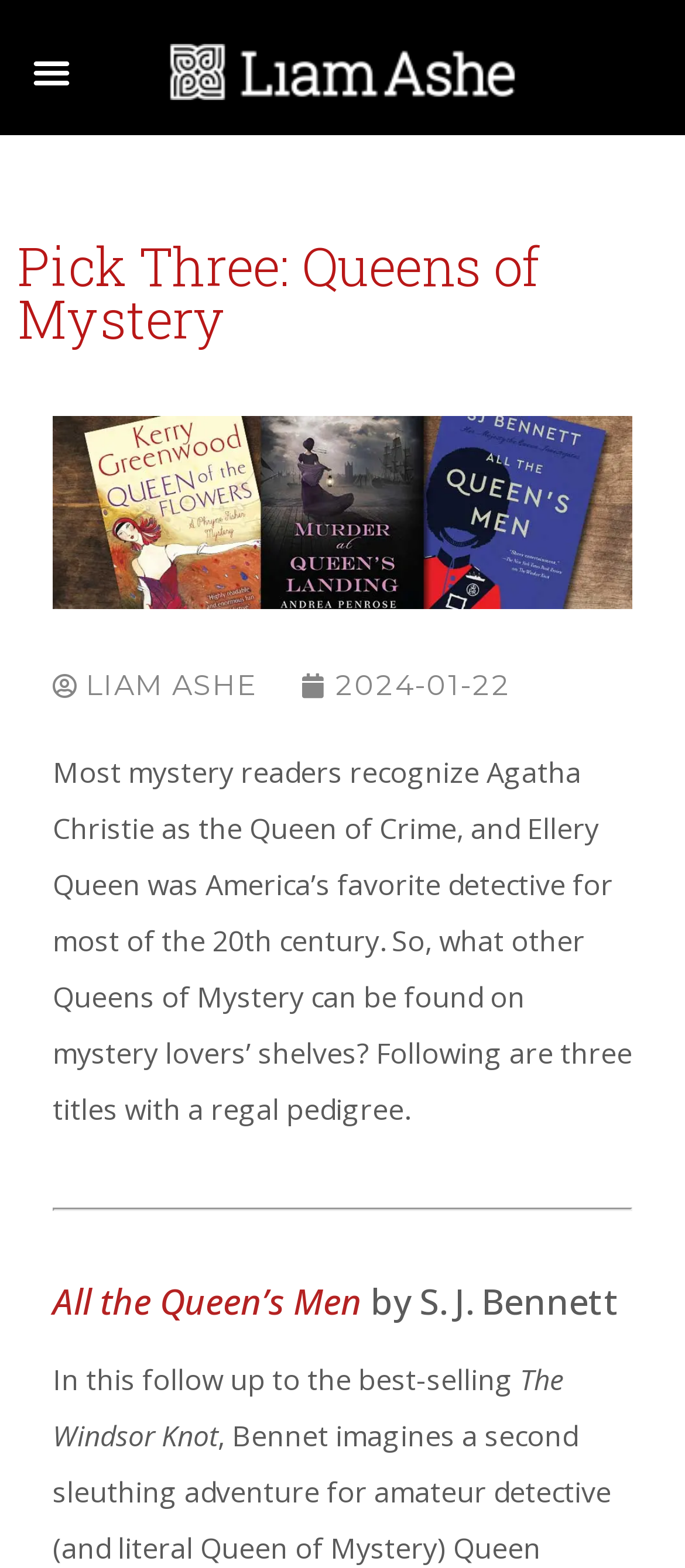What is the date of the article?
Examine the image and provide an in-depth answer to the question.

The link '2024-01-22' indicates the date of the article.